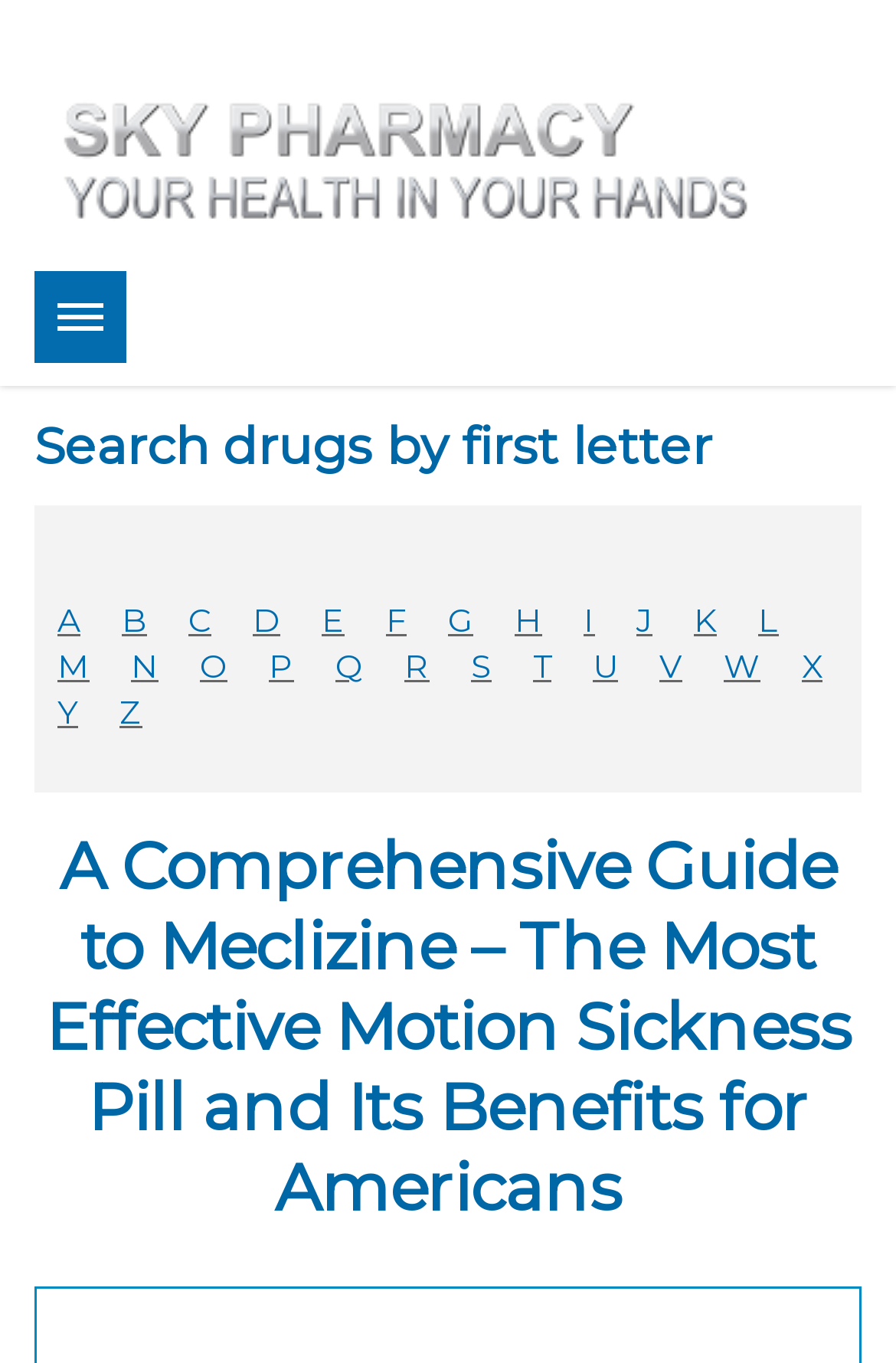Find the bounding box coordinates of the element to click in order to complete the given instruction: "view article about de-risking and leveraging brand equity ownership."

None